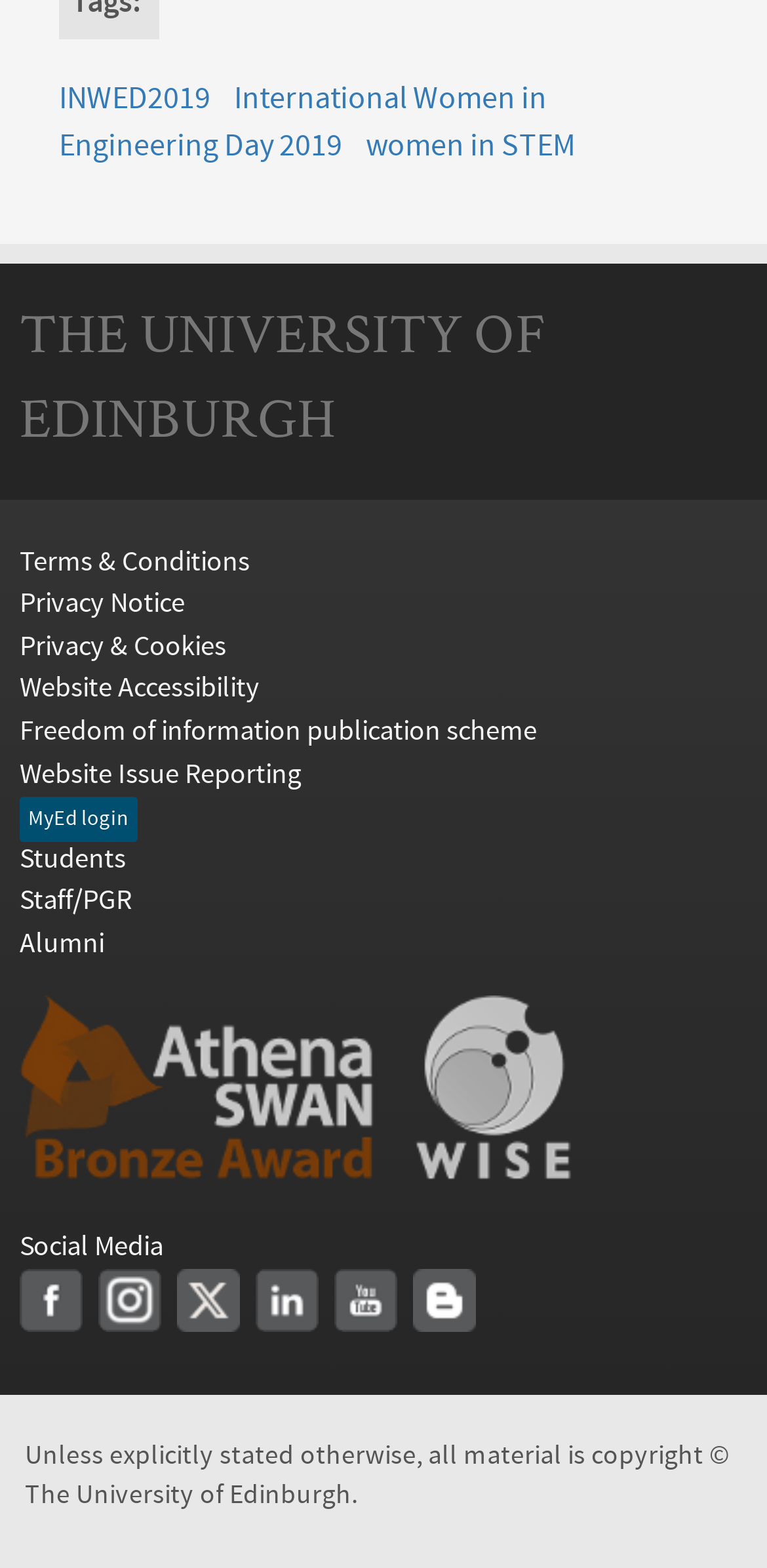What is the organization mentioned in the link?
Answer the question with just one word or phrase using the image.

WISE Women In Science and Engineering